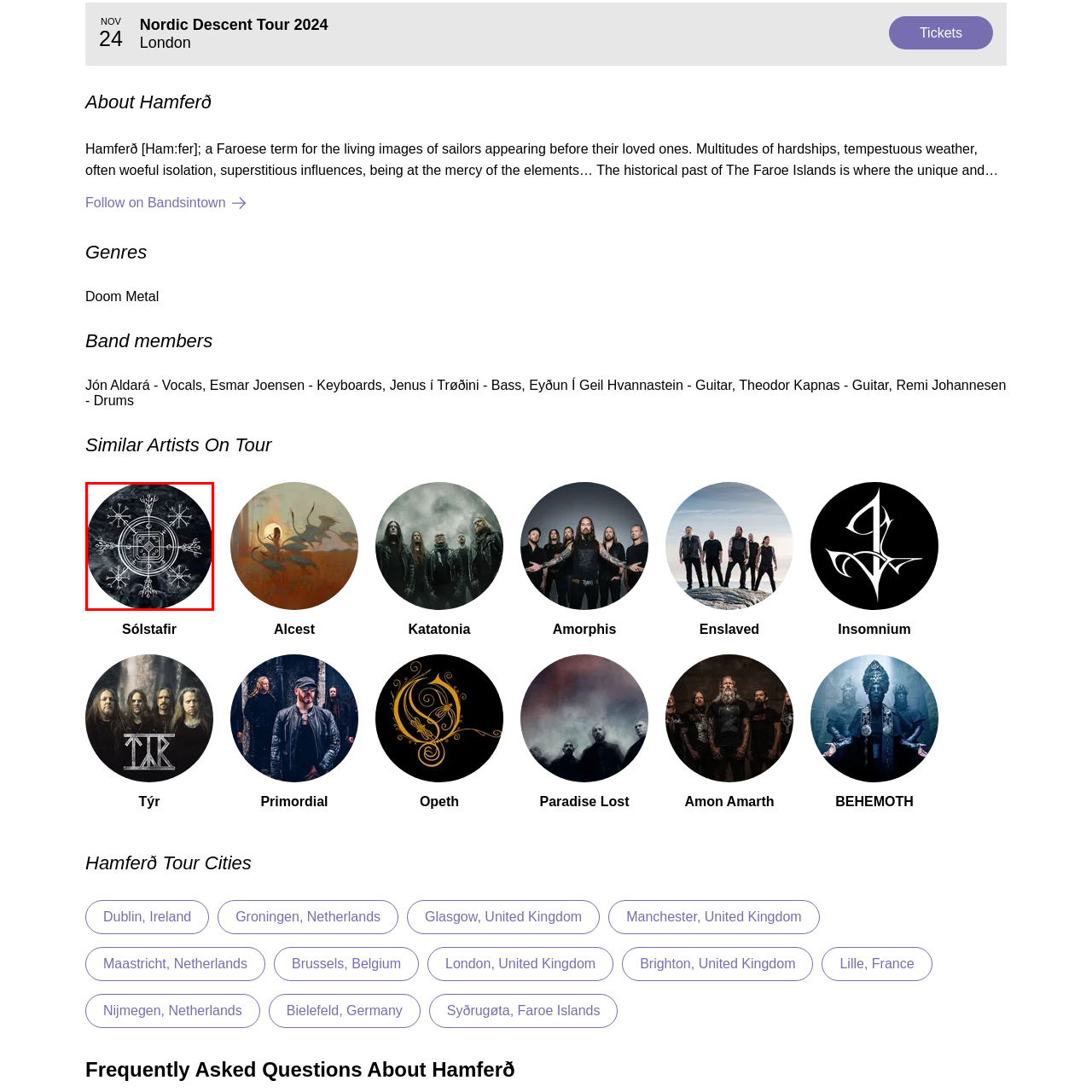What is the theme of the design?
Please look at the image marked with a red bounding box and provide a one-word or short-phrase answer based on what you see.

Isolation, nature, and the elements